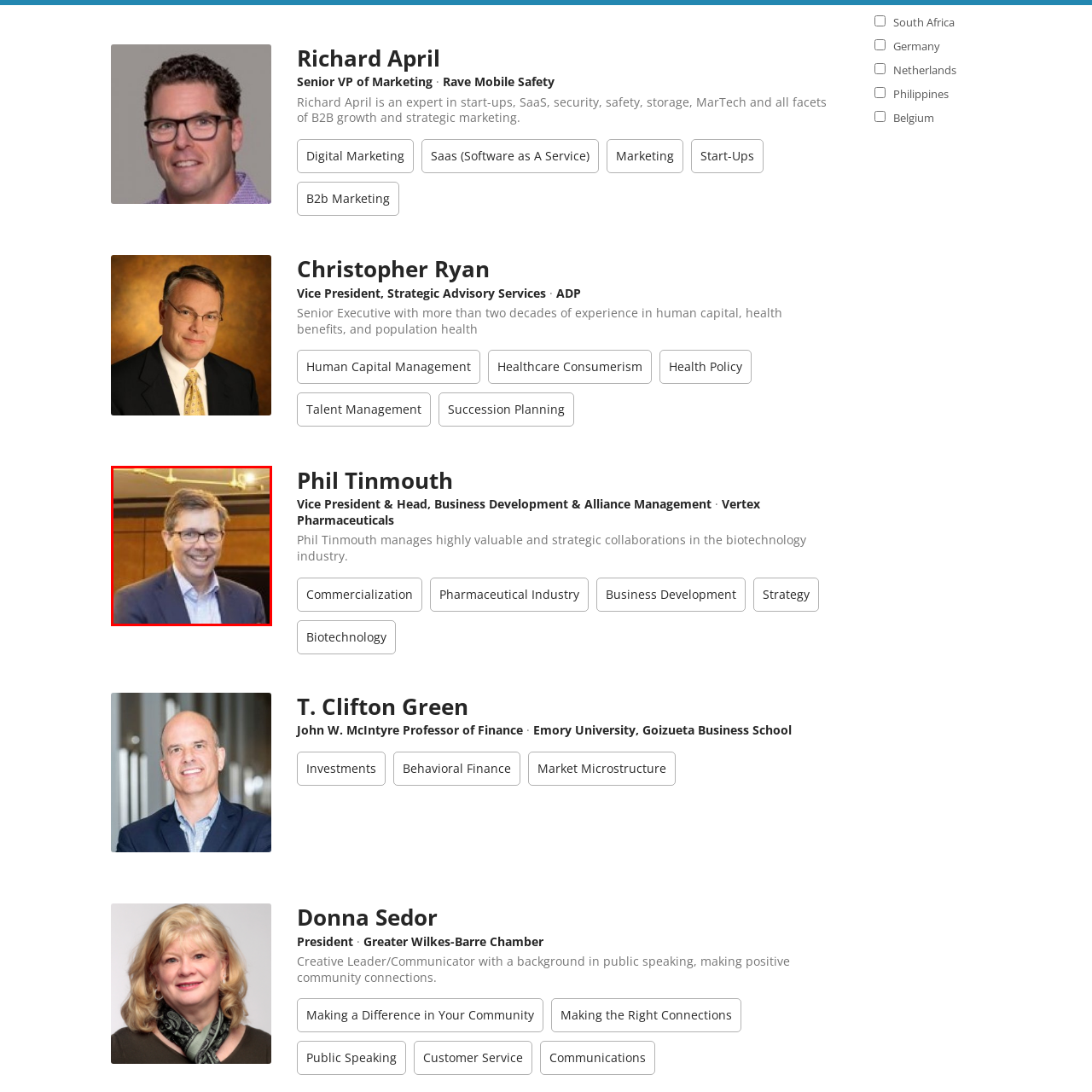What is Phil Tinmouth known for?
Observe the image inside the red bounding box and answer the question using only one word or a short phrase.

Managing collaborations